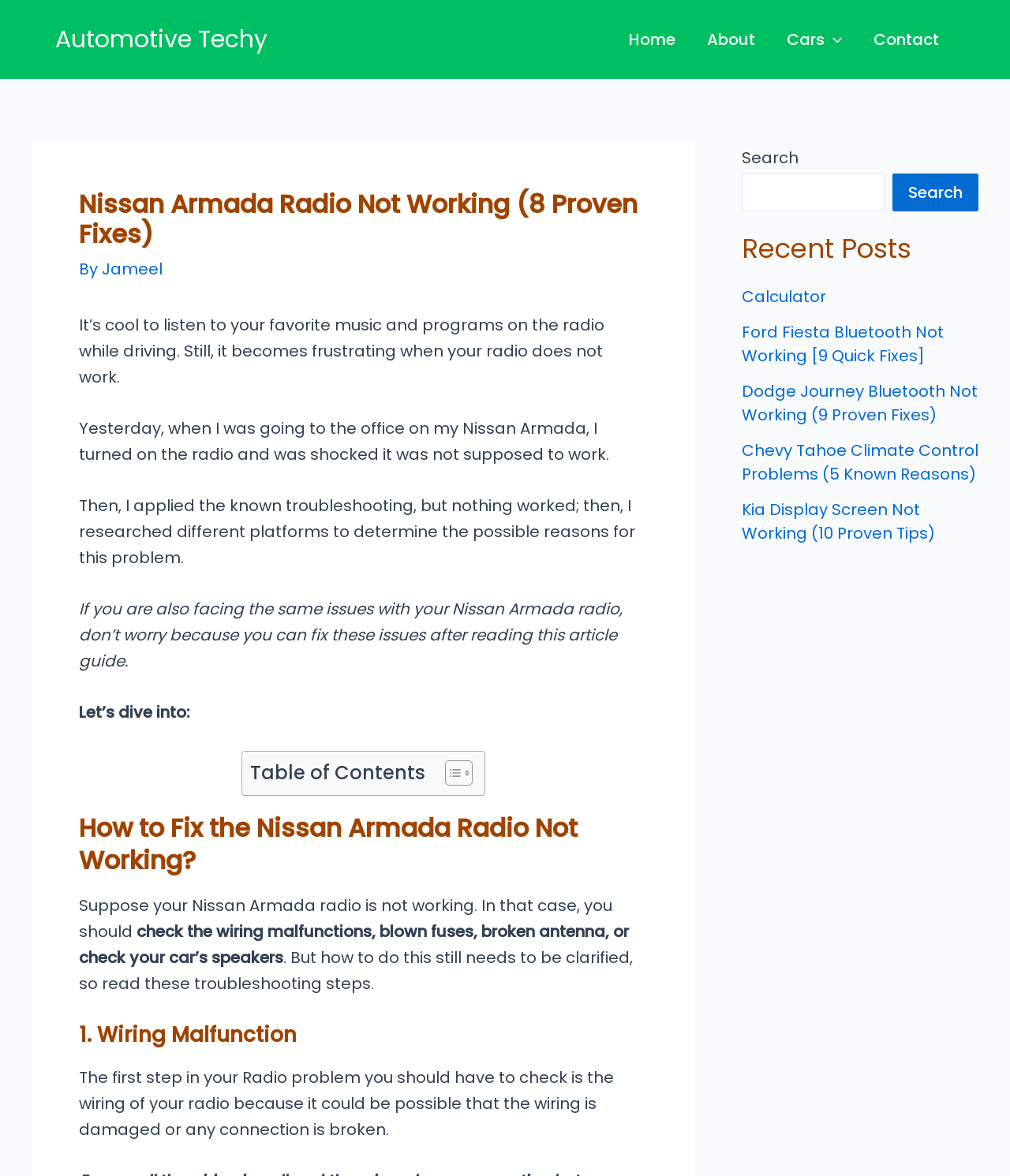Locate the bounding box coordinates of the area you need to click to fulfill this instruction: 'Toggle the table of contents'. The coordinates must be in the form of four float numbers ranging from 0 to 1: [left, top, right, bottom].

[0.429, 0.646, 0.464, 0.669]